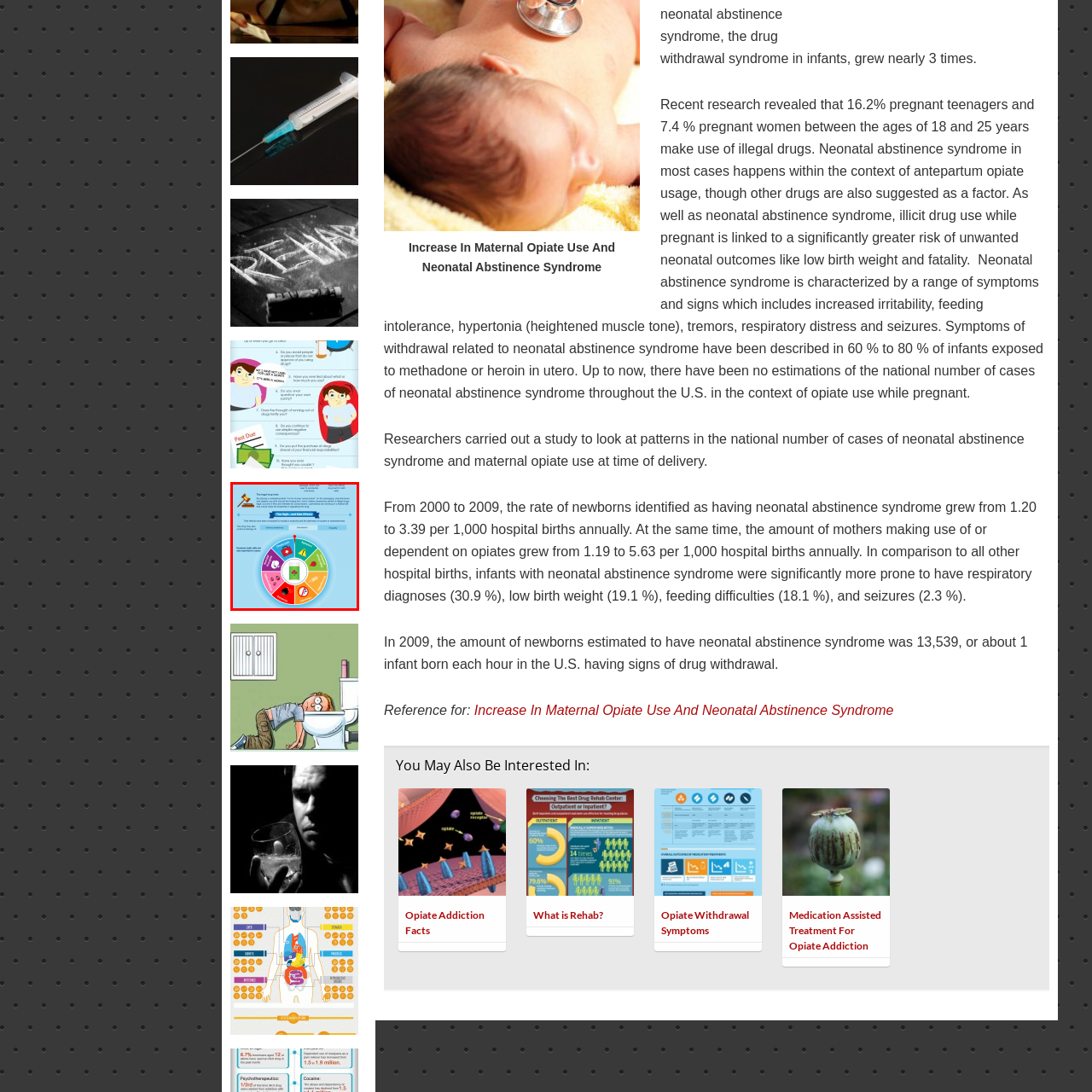Focus on the image confined within the red boundary and provide a single word or phrase in response to the question:
What is the time period for the NAS cases and maternal opiate dependency statistics?

2000 to 2009